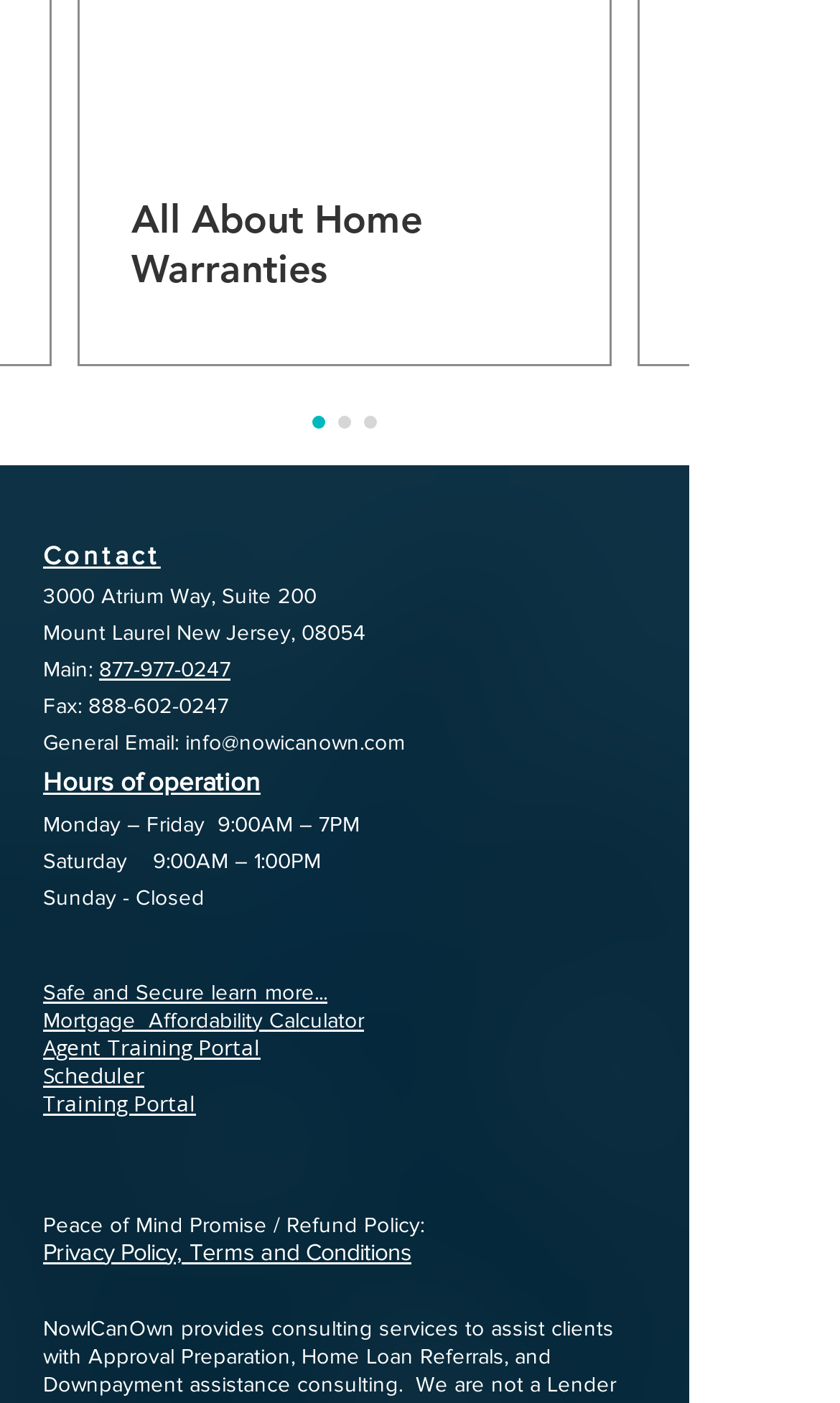What are the hours of operation on Saturday?
Please respond to the question with a detailed and well-explained answer.

I found the hours of operation by looking at the section labeled 'Hours of operation', where Saturday's hours are listed as '9:00AM – 1:00PM'.